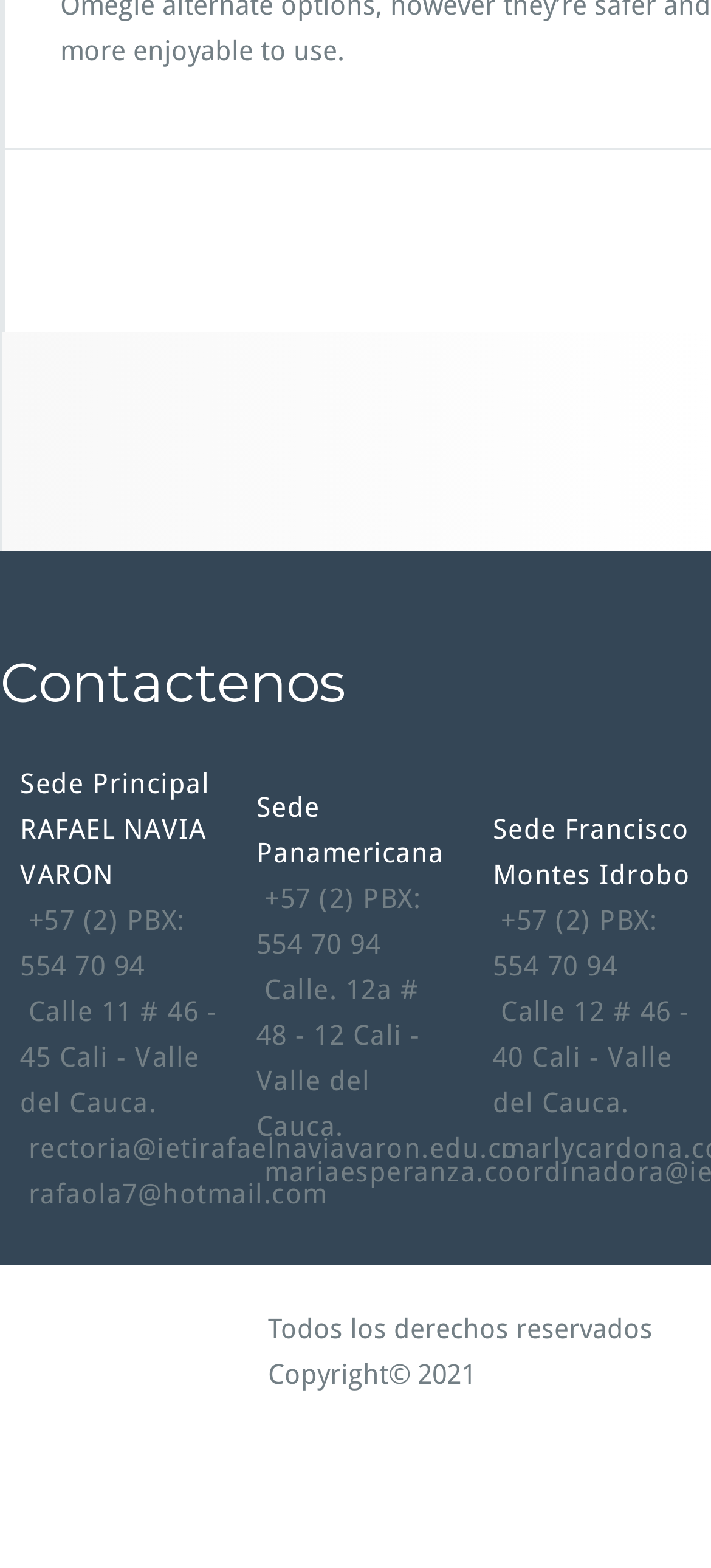Identify the bounding box coordinates of the element to click to follow this instruction: 'Check Copyright information'. Ensure the coordinates are four float values between 0 and 1, provided as [left, top, right, bottom].

[0.377, 0.837, 0.918, 0.887]